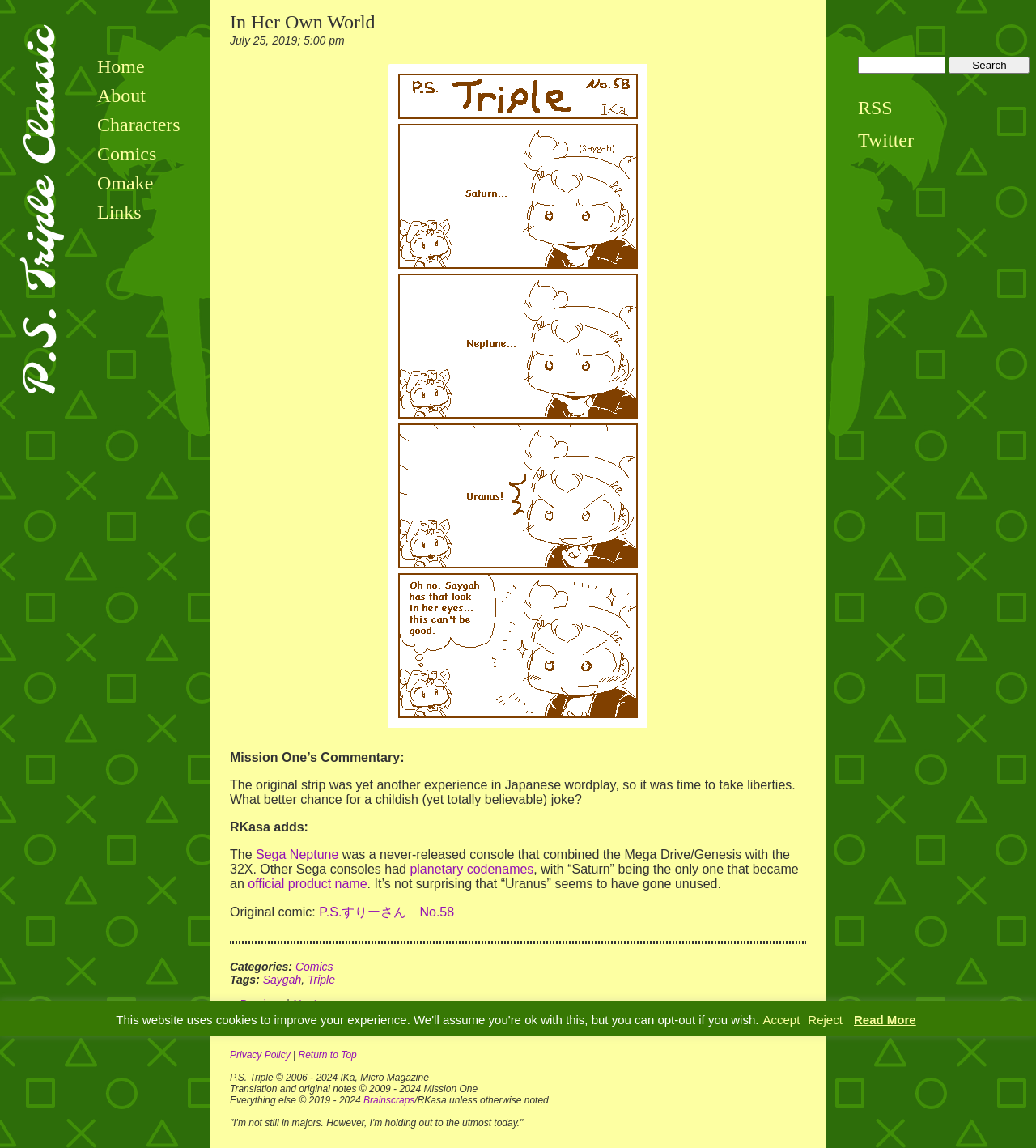What is the name of the console mentioned in the article?
Analyze the image and provide a thorough answer to the question.

I determined the name of the console by looking at the link element with the text 'Sega Neptune' which is a child element of the article element.